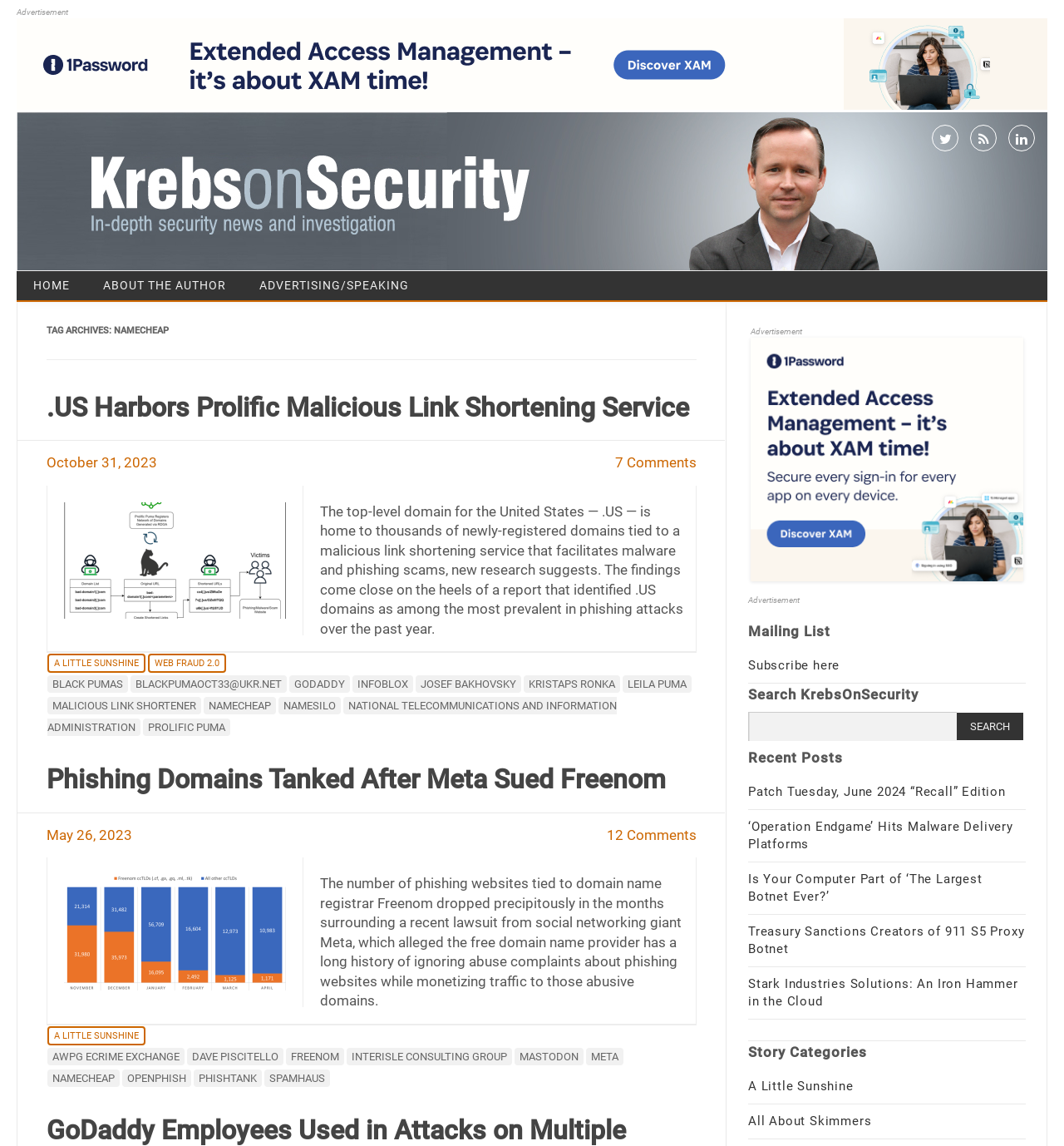Produce a meticulous description of the webpage.

The webpage is a blog post from Krebs on Security, with the title "TAG ARCHIVES: NAMECHEAP" and a focus on cybersecurity news. At the top of the page, there is an advertisement banner with an image. Below the banner, there are several navigation links, including "HOME", "ABOUT THE AUTHOR", and "ADVERTISING/SPEAKING".

The main content of the page is divided into two articles. The first article has a heading ".US Harbors Prolific Malicious Link Shortening Service" and discusses a malicious link shortening service operating in the .US domain. The article includes a link to the full story and a brief summary of the content. Below the article, there are links to other related stories and a footer section with additional links to other categories and tags.

The second article has a heading "Phishing Domains Tanked After Meta Sued Freenom" and discusses the impact of a lawsuit by Meta on the number of phishing websites tied to domain name registrar Freenom. The article includes a link to the full story and a brief summary of the content. Below the article, there are links to other related stories and a footer section with additional links to other categories and tags.

On the right side of the page, there are several sections, including a search bar, a mailing list subscription link, and a section for recent posts. The recent posts section lists several article titles with links to the full stories. Below the recent posts section, there is a section for story categories with links to different categories.

Throughout the page, there are several icons and images, including social media icons and a logo for Krebs on Security. The overall layout of the page is clean and easy to navigate, with clear headings and concise summaries of the article content.